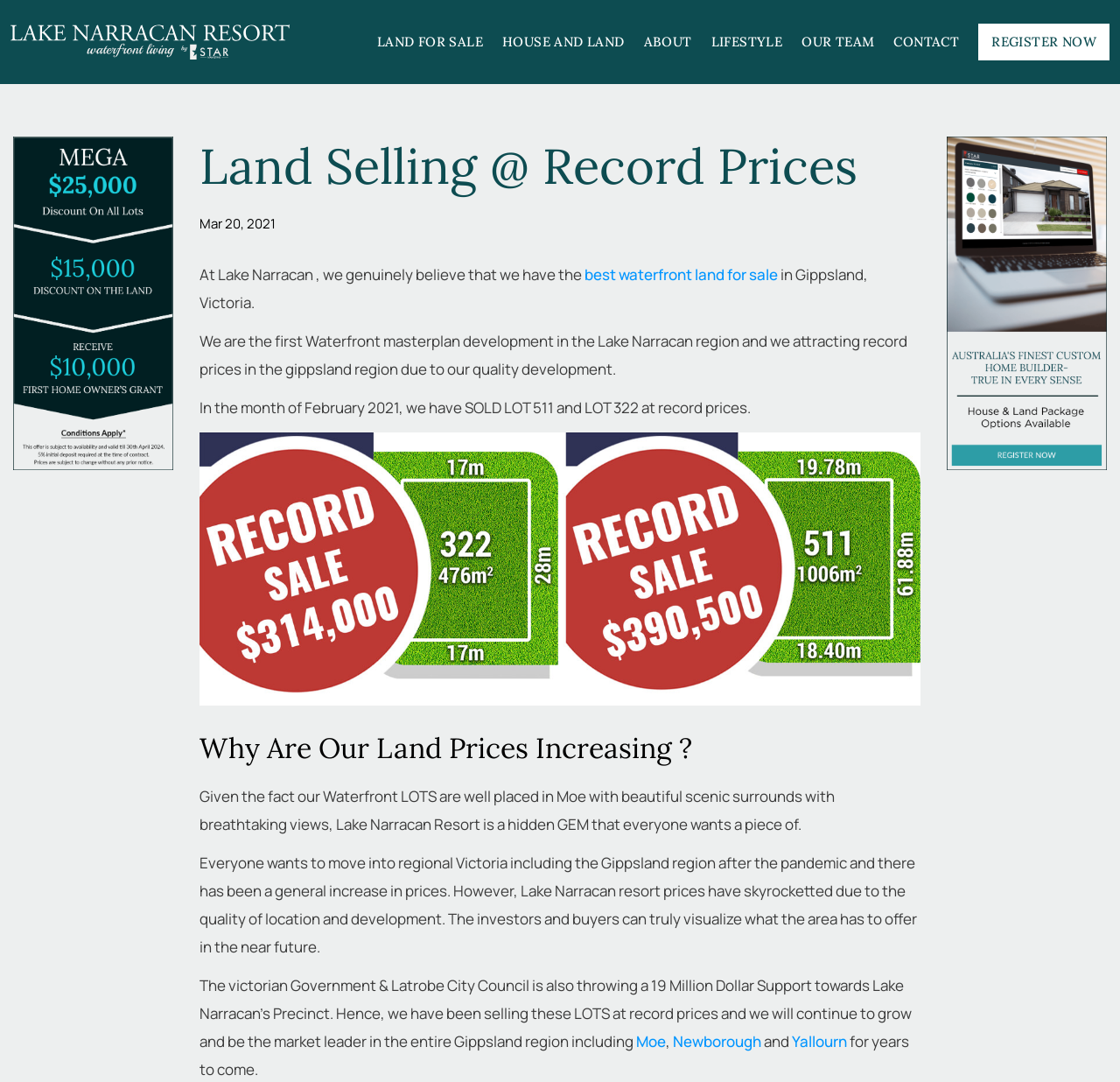Find the bounding box coordinates for the area that must be clicked to perform this action: "Register now for Lake Narracan Resort".

[0.012, 0.495, 0.109, 0.552]